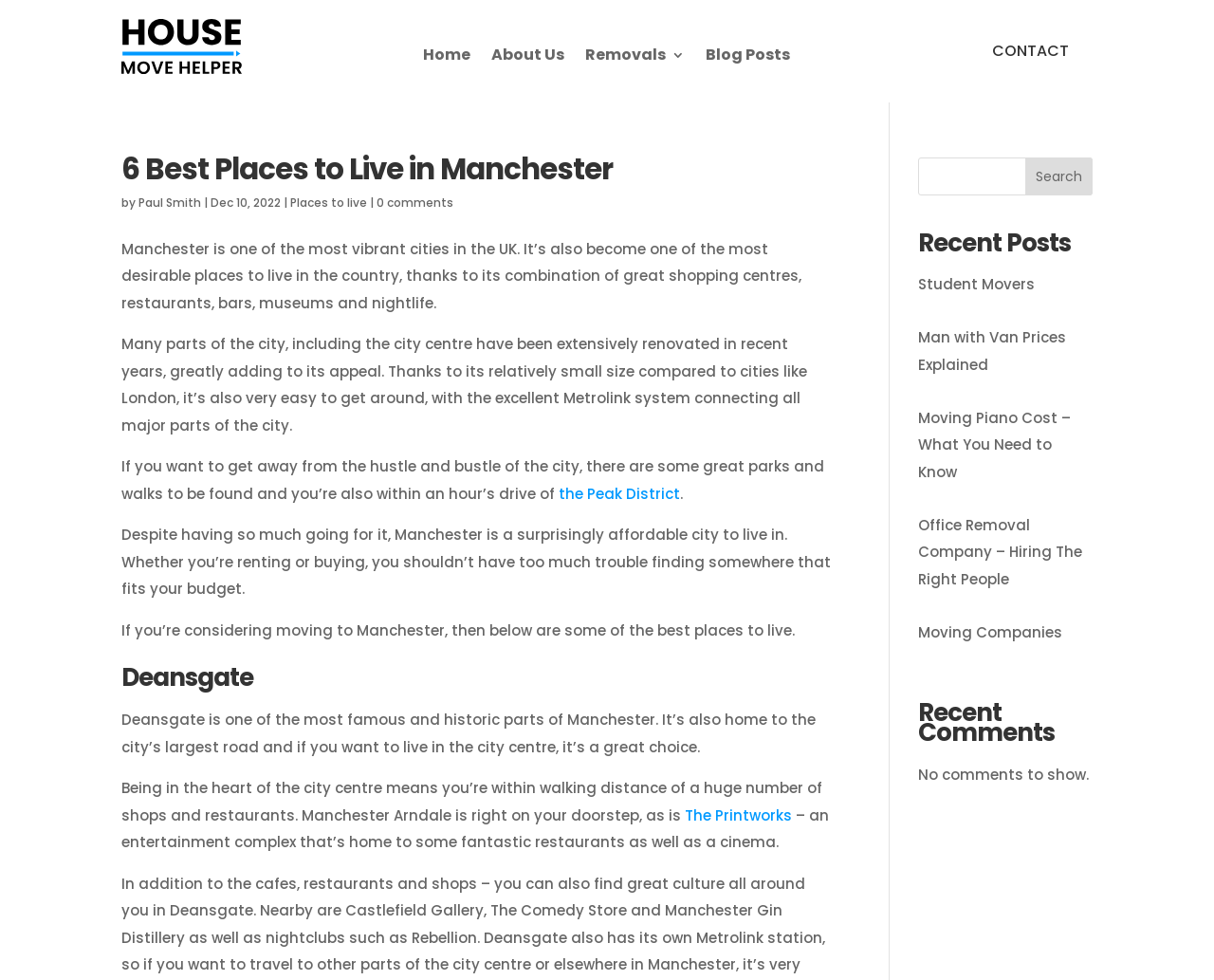Predict the bounding box of the UI element based on the description: "Home Insurance". The coordinates should be four float numbers between 0 and 1, formatted as [left, top, right, bottom].

None